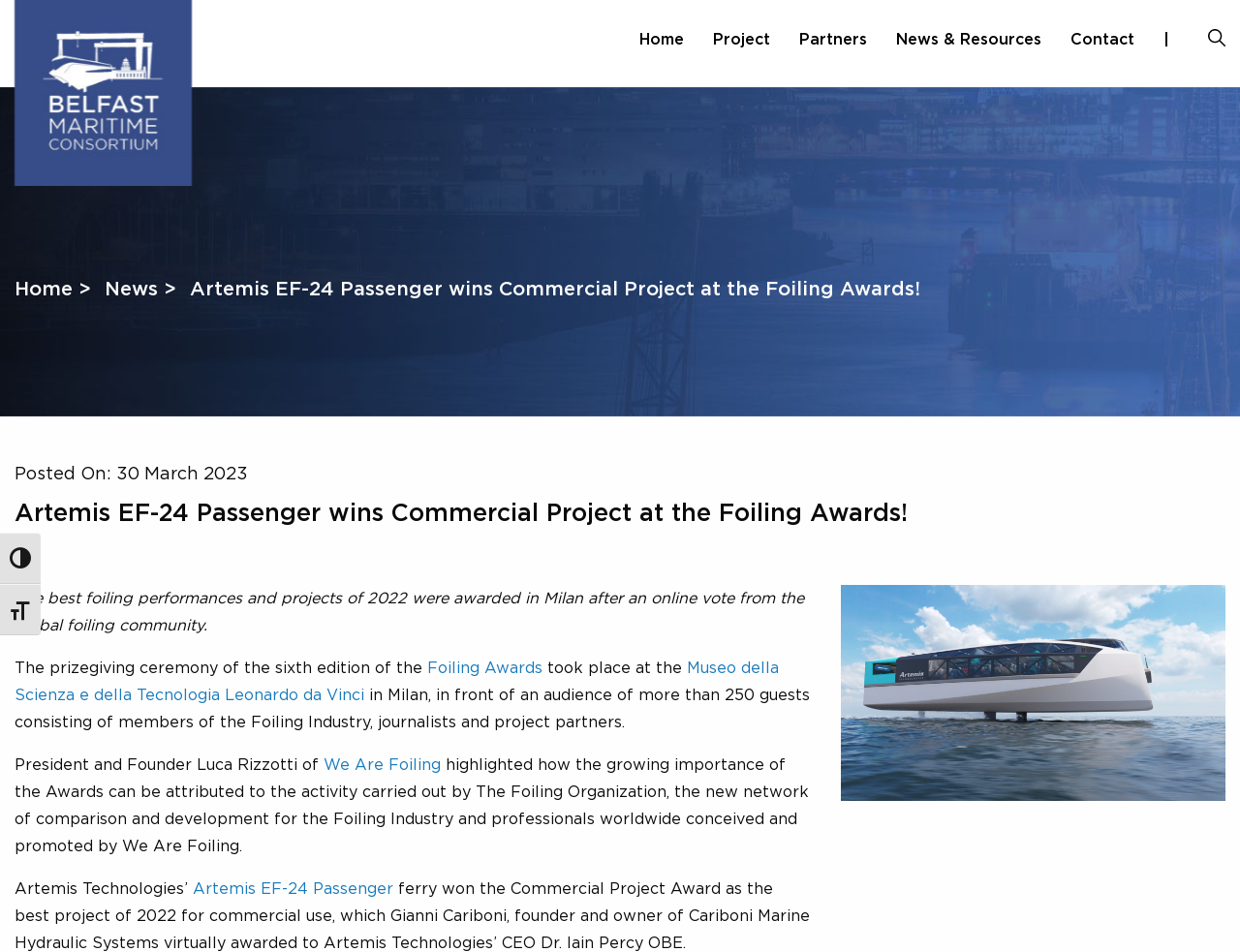Can you find the bounding box coordinates for the element to click on to achieve the instruction: "Go to Home page"?

[0.516, 0.01, 0.552, 0.065]